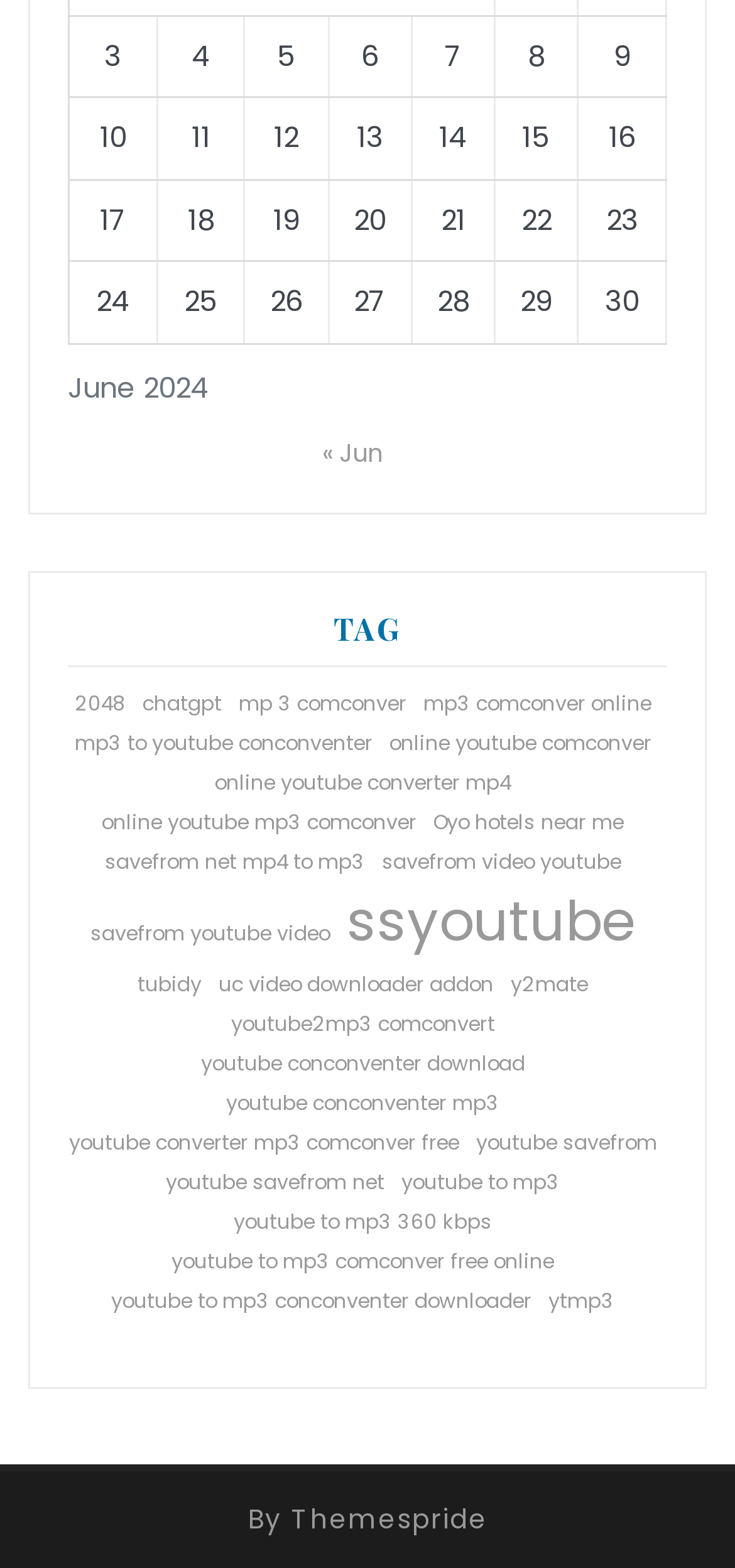Give a short answer using one word or phrase for the question:
How many items are in the 'ssyoutube' category?

2